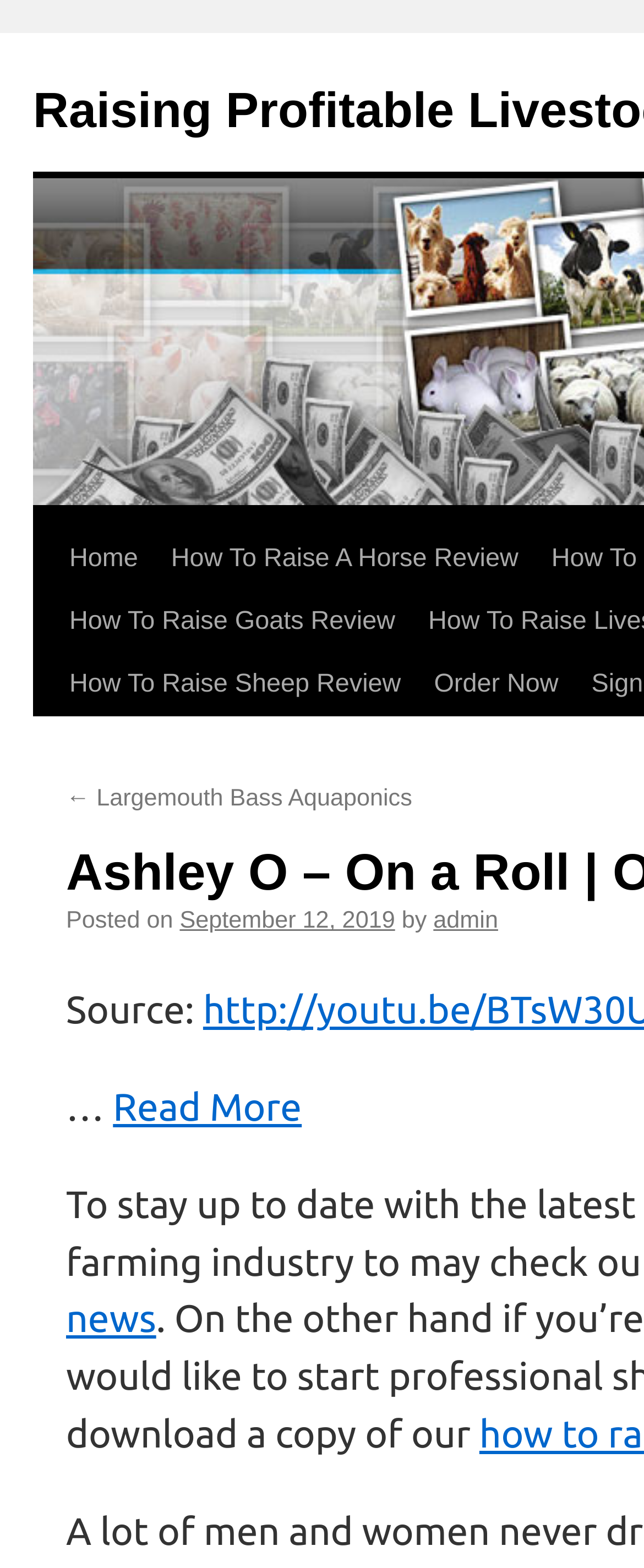Examine the screenshot and answer the question in as much detail as possible: What is the last menu item?

I found that the last link element is 'Order Now' with a bounding box of [0.648, 0.417, 0.893, 0.457], indicating its position at the bottom of the menu.